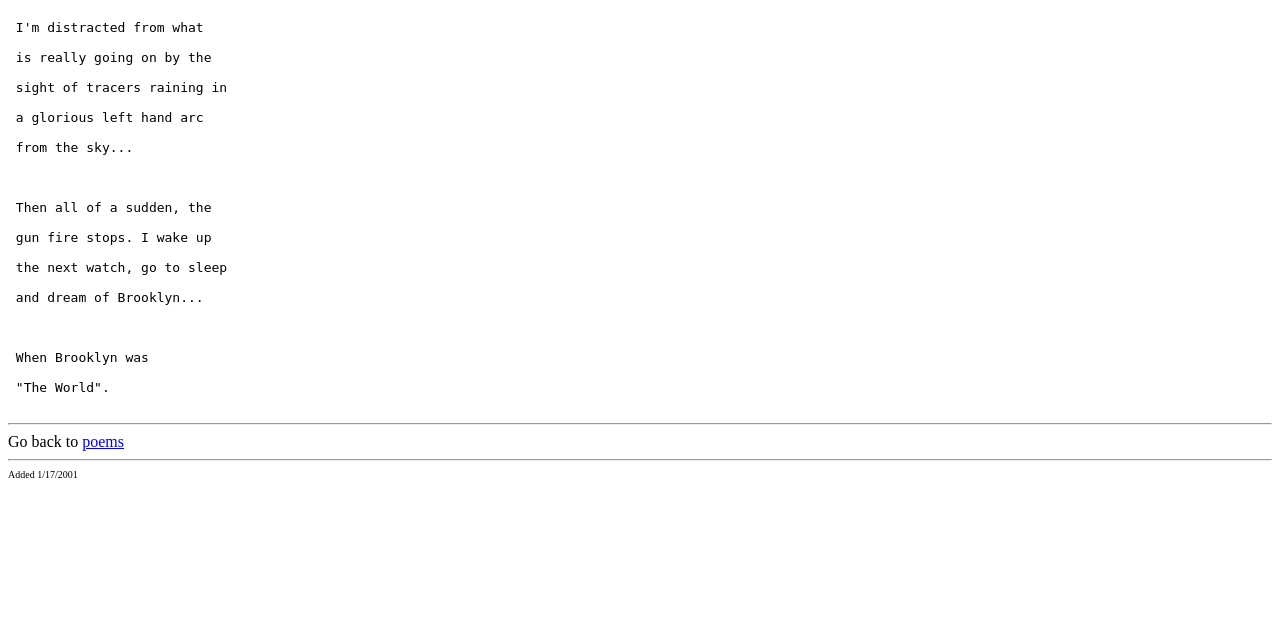Bounding box coordinates should be in the format (top-left x, top-left y, bottom-right x, bottom-right y) and all values should be floating point numbers between 0 and 1. Determine the bounding box coordinate for the UI element described as: HEALTH JOBS

None